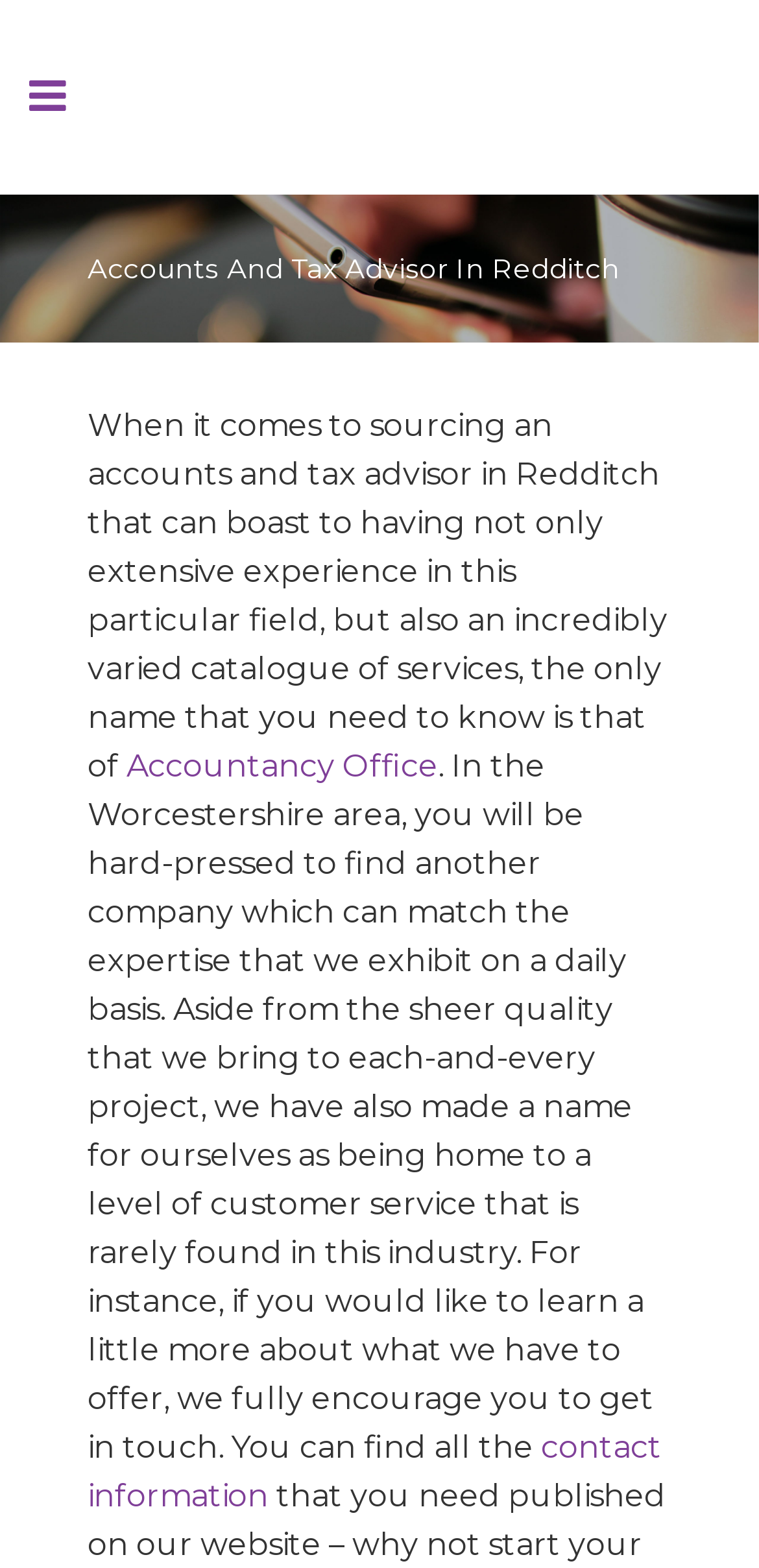Your task is to find and give the main heading text of the webpage.

Accounts And Tax Advisor In Redditch